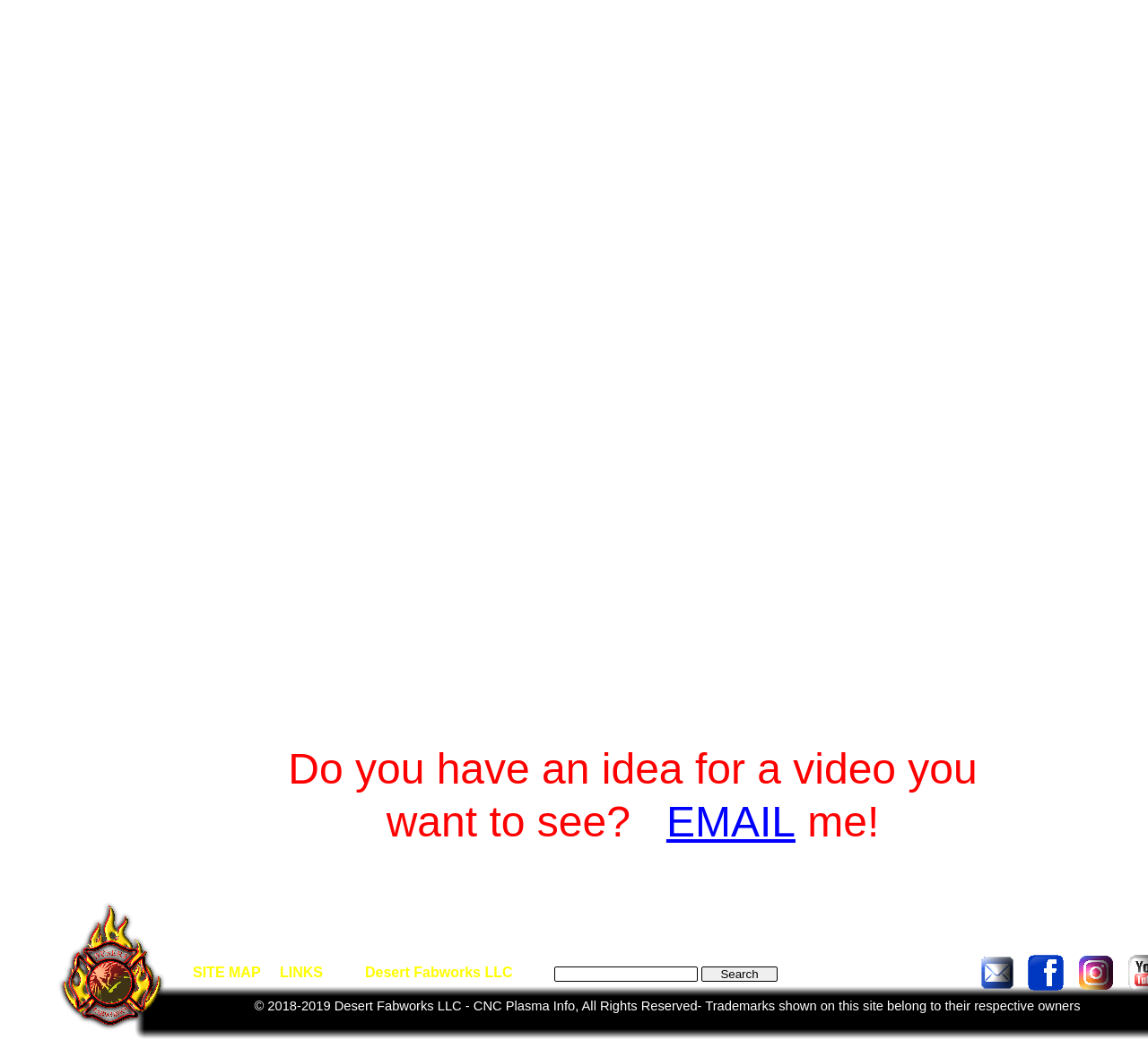Highlight the bounding box of the UI element that corresponds to this description: "SITE MAP".

[0.168, 0.928, 0.227, 0.942]